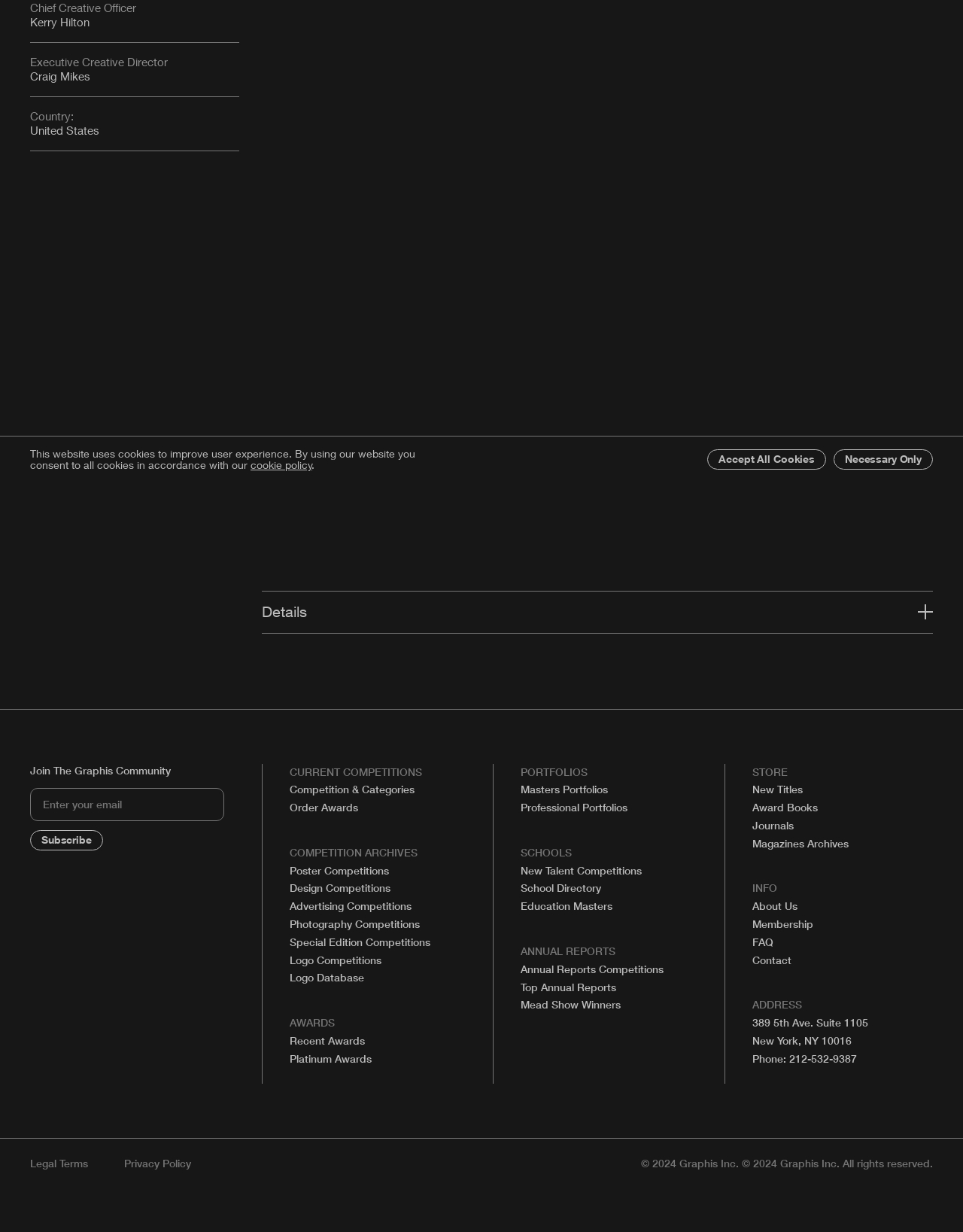Given the description: "FAQ", determine the bounding box coordinates of the UI element. The coordinates should be formatted as four float numbers between 0 and 1, [left, top, right, bottom].

[0.781, 0.759, 0.803, 0.77]